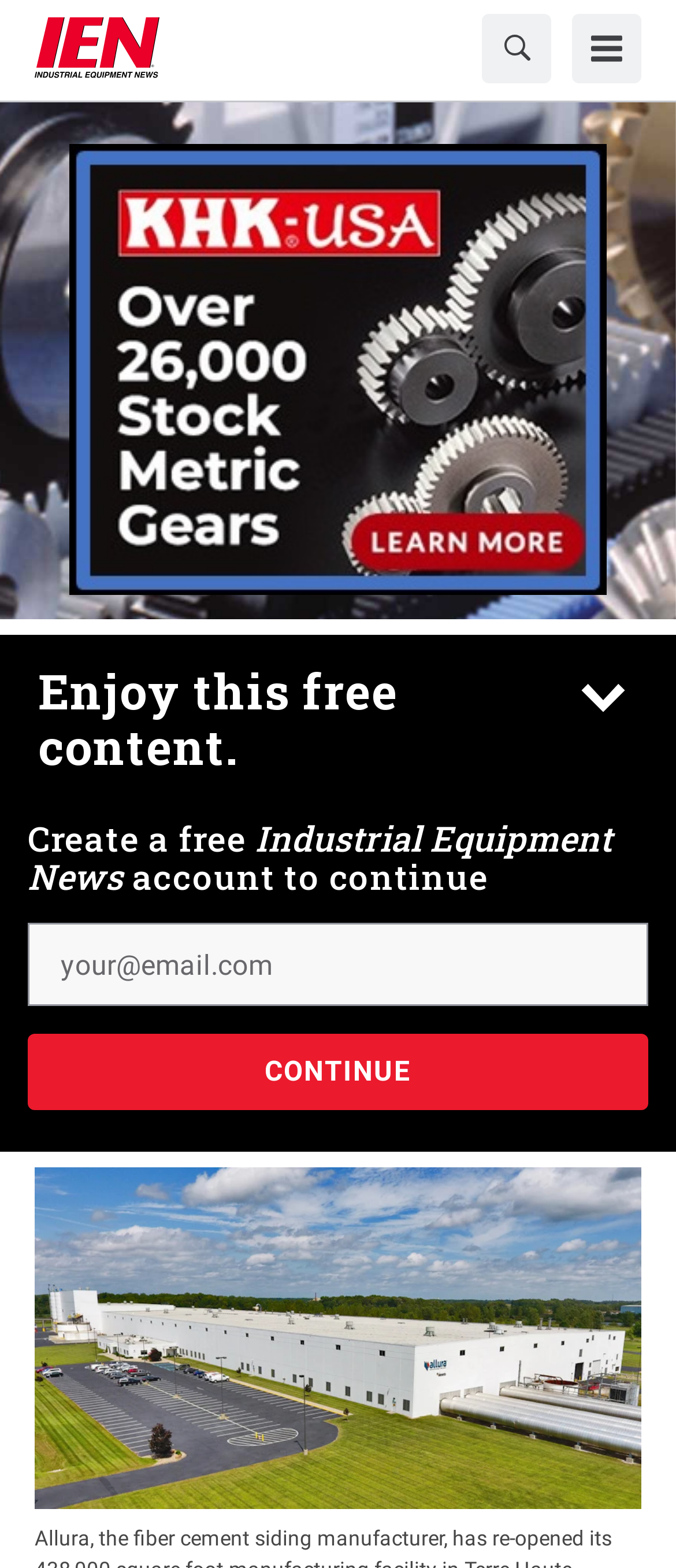Provide the bounding box coordinates for the area that should be clicked to complete the instruction: "Click here for more information".

[0.0, 0.065, 1.0, 0.406]